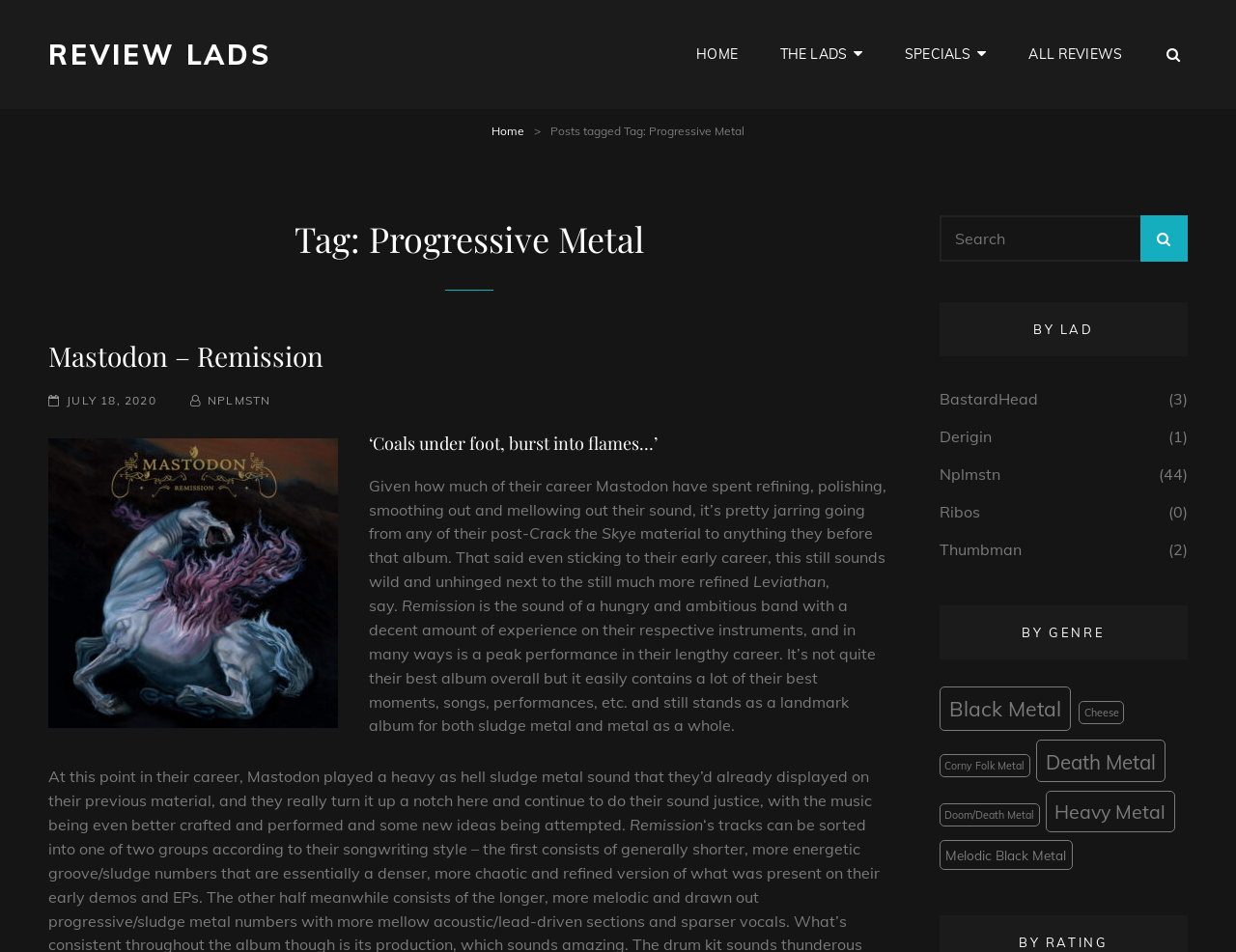Determine the coordinates of the bounding box for the clickable area needed to execute this instruction: "Click About Us".

None